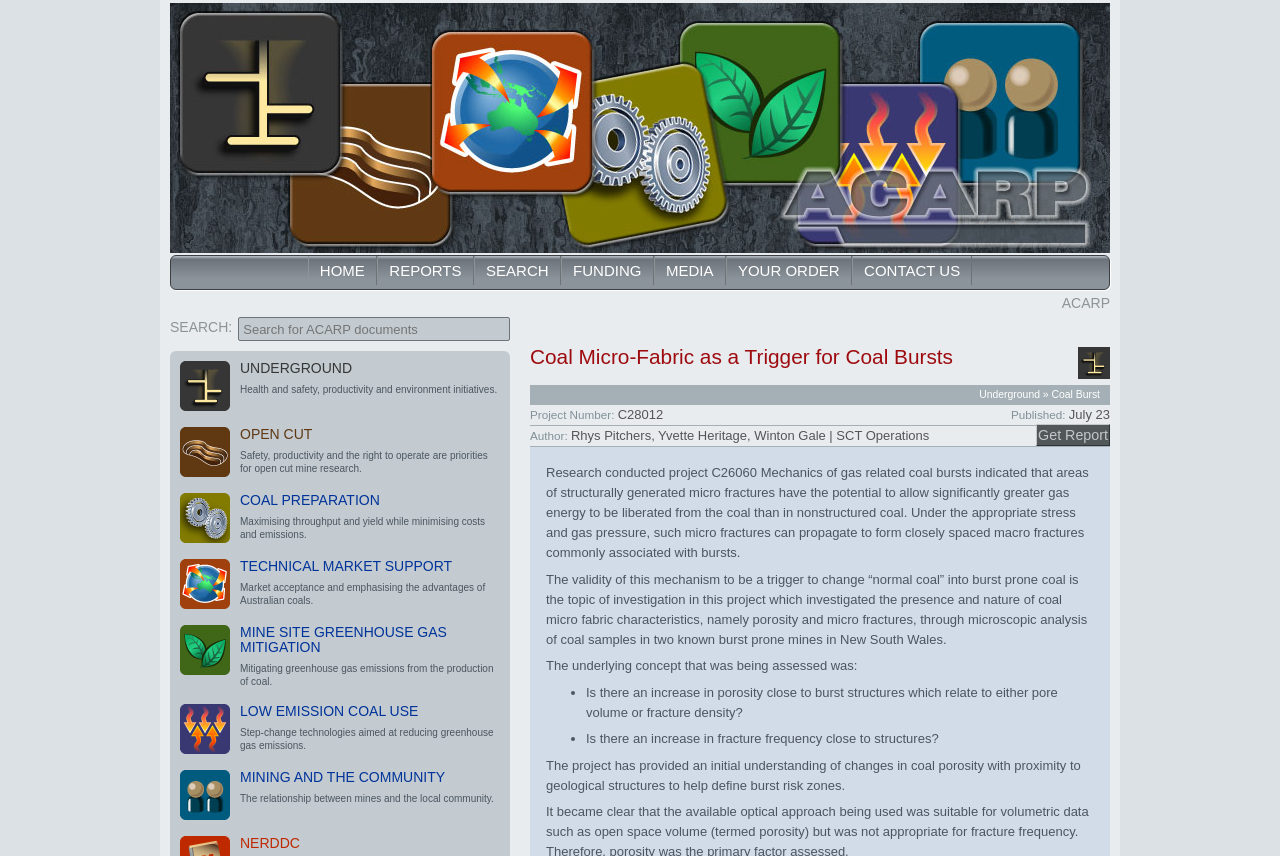What is the project number of the abstract?
Using the image provided, answer with just one word or phrase.

C28012